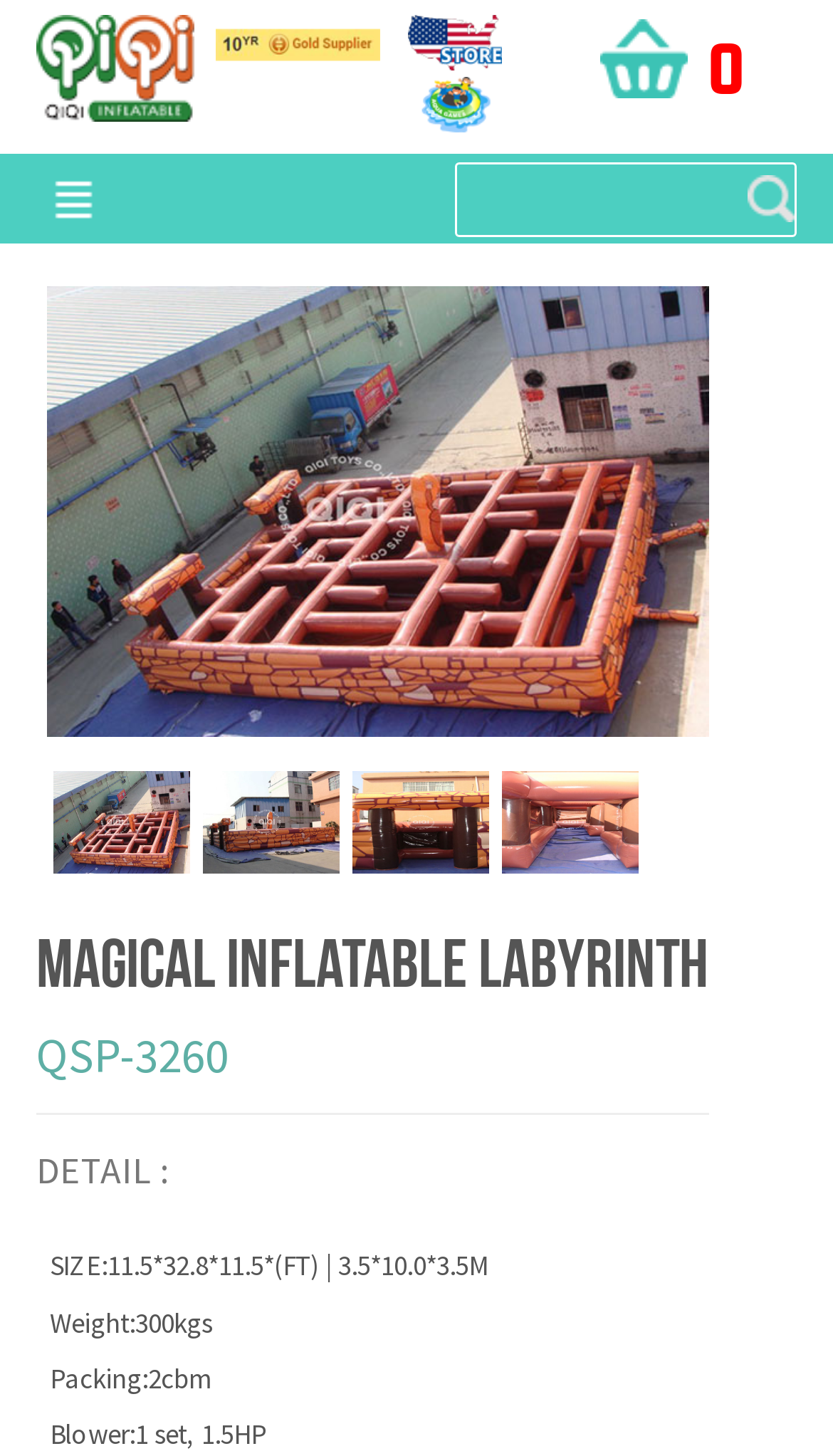Can you find the bounding box coordinates for the element that needs to be clicked to execute this instruction: "Click on the QIQI USA WAREHOUSE link"? The coordinates should be given as four float numbers between 0 and 1, i.e., [left, top, right, bottom].

[0.49, 0.028, 0.603, 0.053]